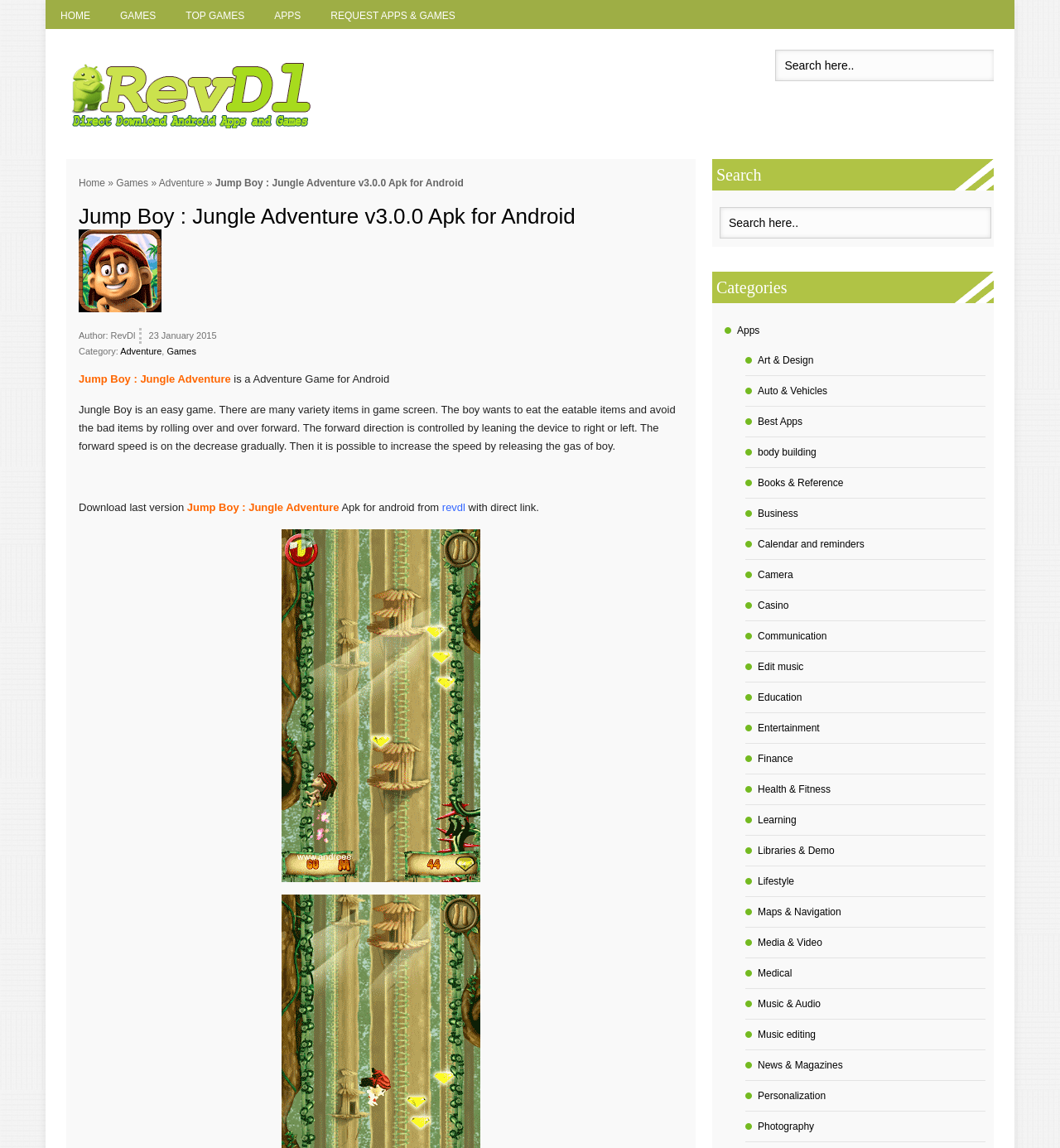Please answer the following question using a single word or phrase: 
What is the author of the game?

RevDl